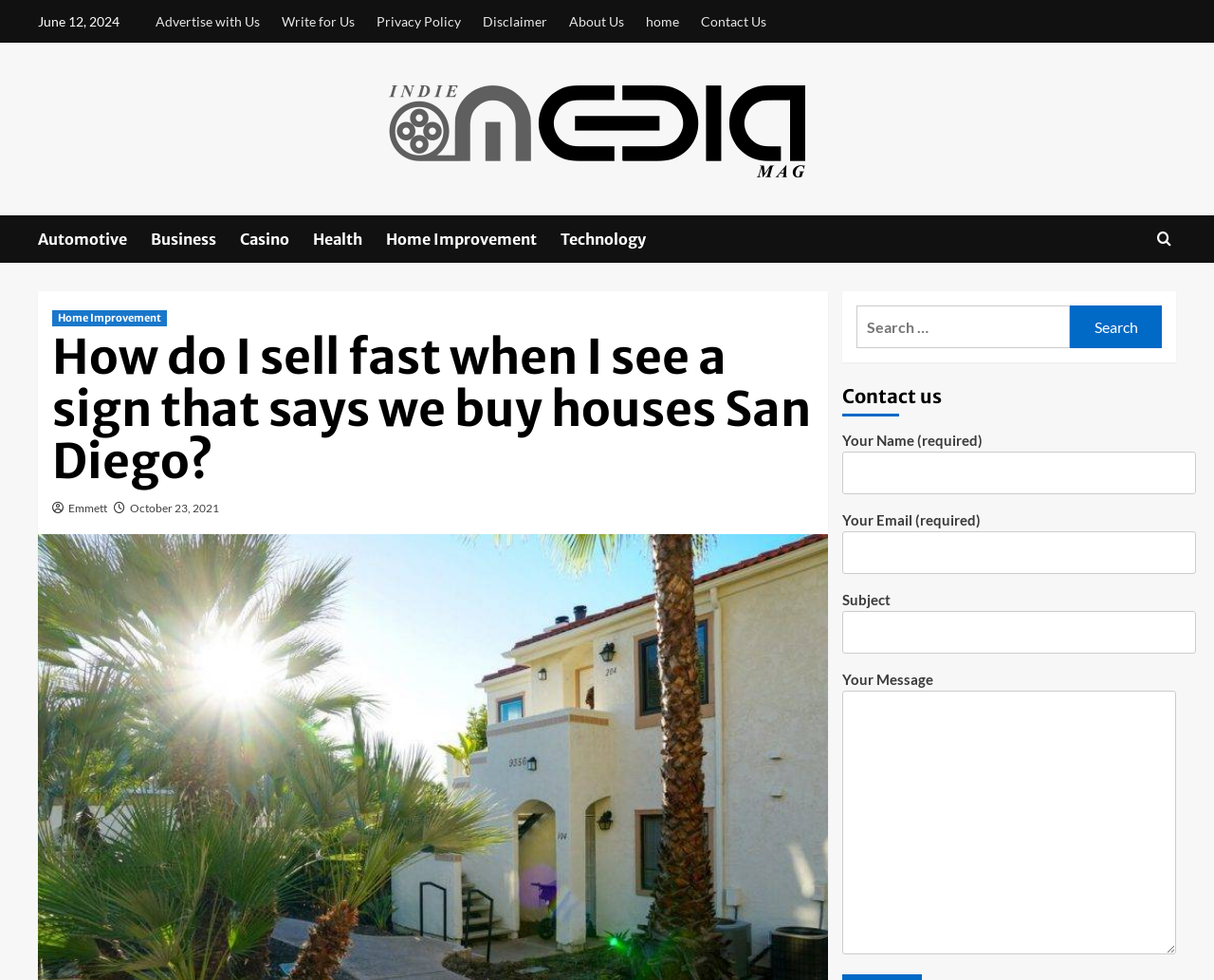For the given element description About the BRAC, determine the bounding box coordinates of the UI element. The coordinates should follow the format (top-left x, top-left y, bottom-right x, bottom-right y) and be within the range of 0 to 1.

None